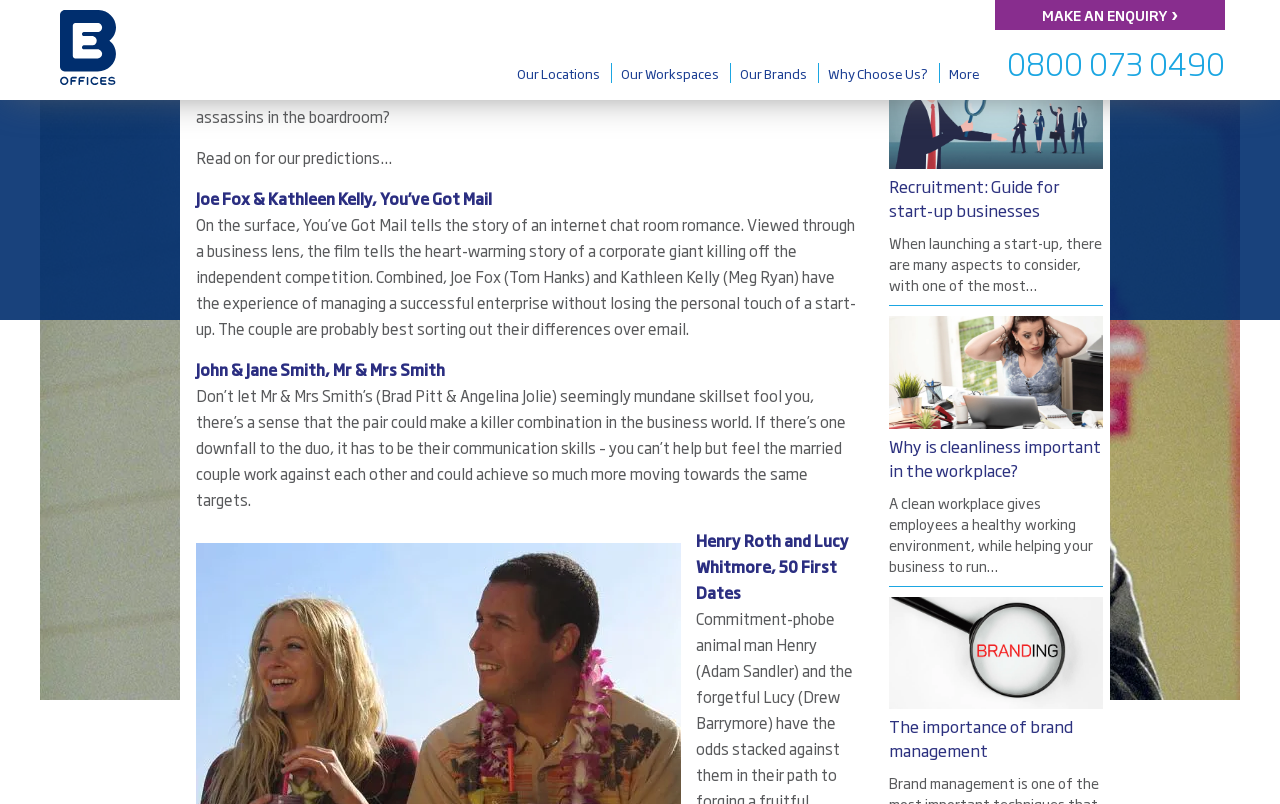What is the topic of the article?
Please give a well-detailed answer to the question.

The article appears to be a humorous take on which romantic comedy couples would make the best business teams, as evidenced by the headings and text content.